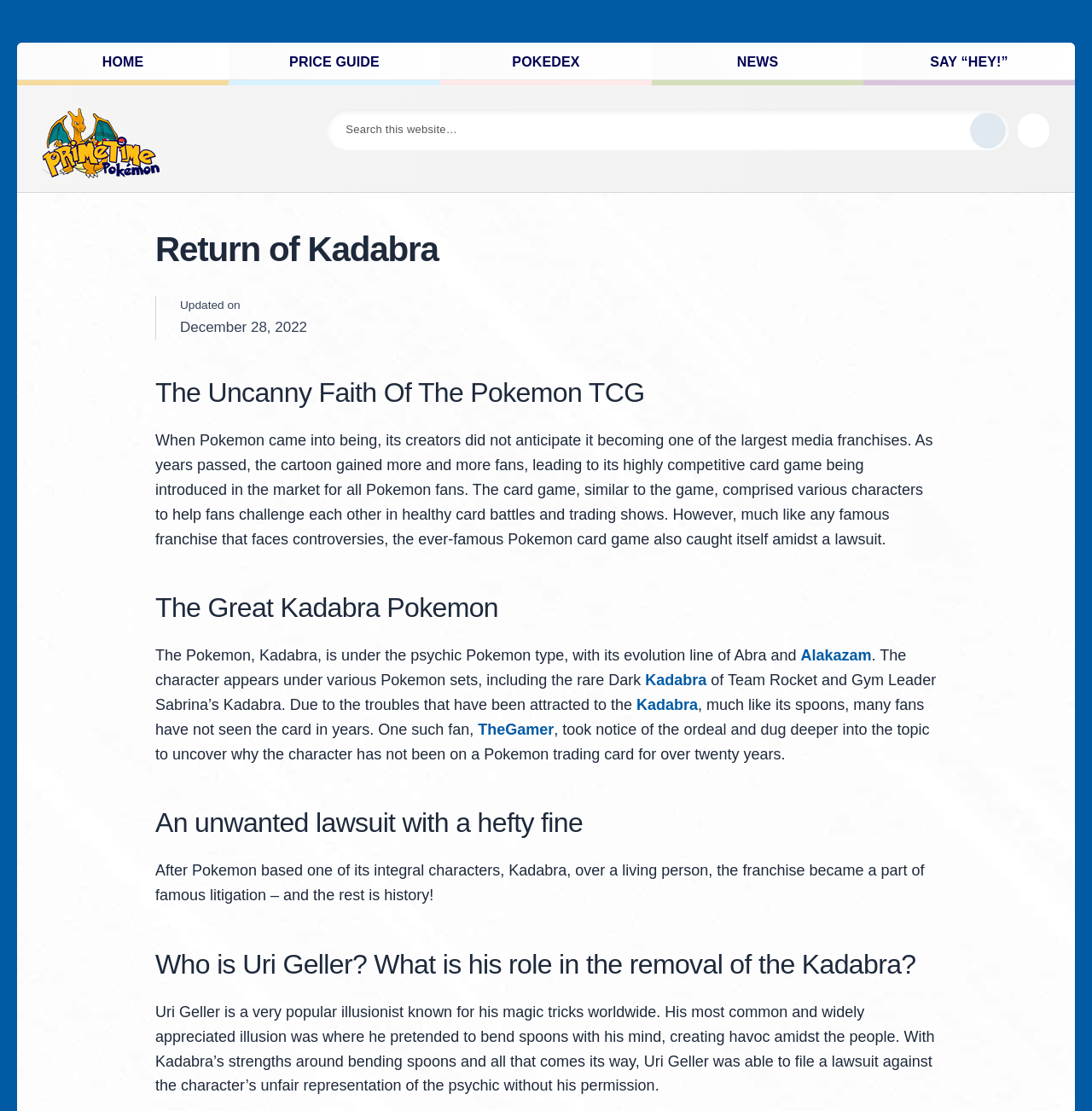Extract the primary headline from the webpage and present its text.

Return of Kadabra